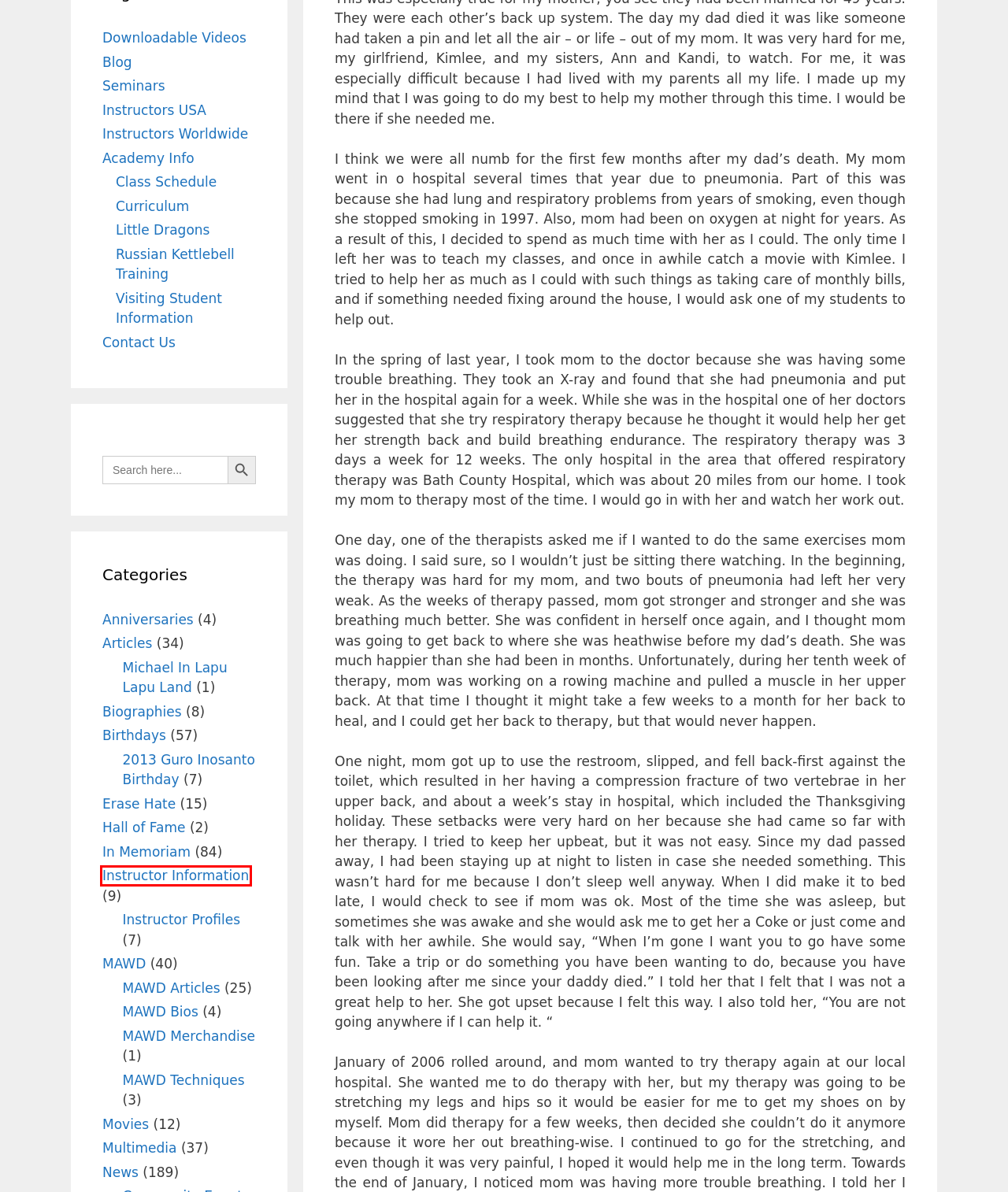A screenshot of a webpage is given with a red bounding box around a UI element. Choose the description that best matches the new webpage shown after clicking the element within the red bounding box. Here are the candidates:
A. Russian Kettlebell Training – Inosanto Academy
B. Instructor Information – Inosanto Academy
C. MAWD Techniques – Inosanto Academy
D. Academy Info – Inosanto Academy
E. Biographies – Inosanto Academy
F. Birthdays – Inosanto Academy
G. Instructors USA – Inosanto Academy
H. Little Dragons – Inosanto Academy

B